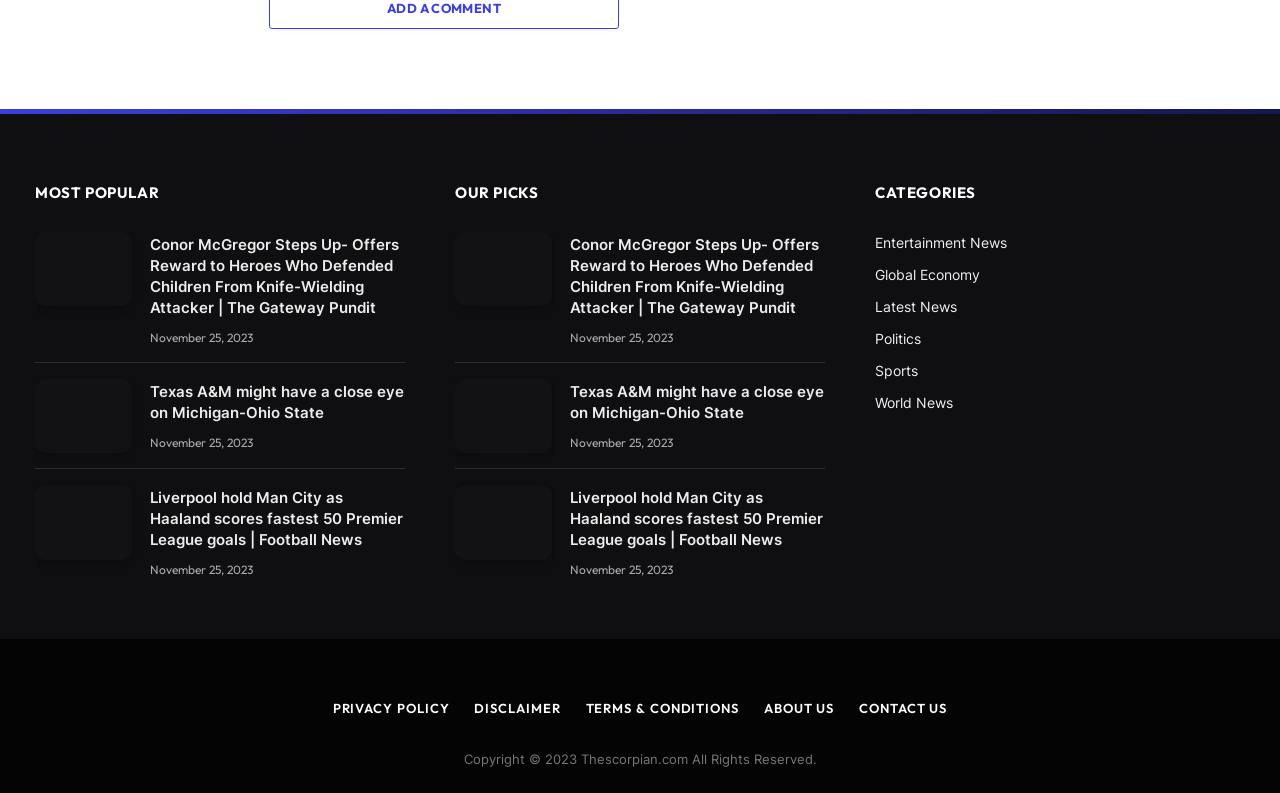Determine the bounding box coordinates of the clickable element to achieve the following action: 'Check the 'ABOUT US' page'. Provide the coordinates as four float values between 0 and 1, formatted as [left, top, right, bottom].

[0.597, 0.883, 0.652, 0.903]